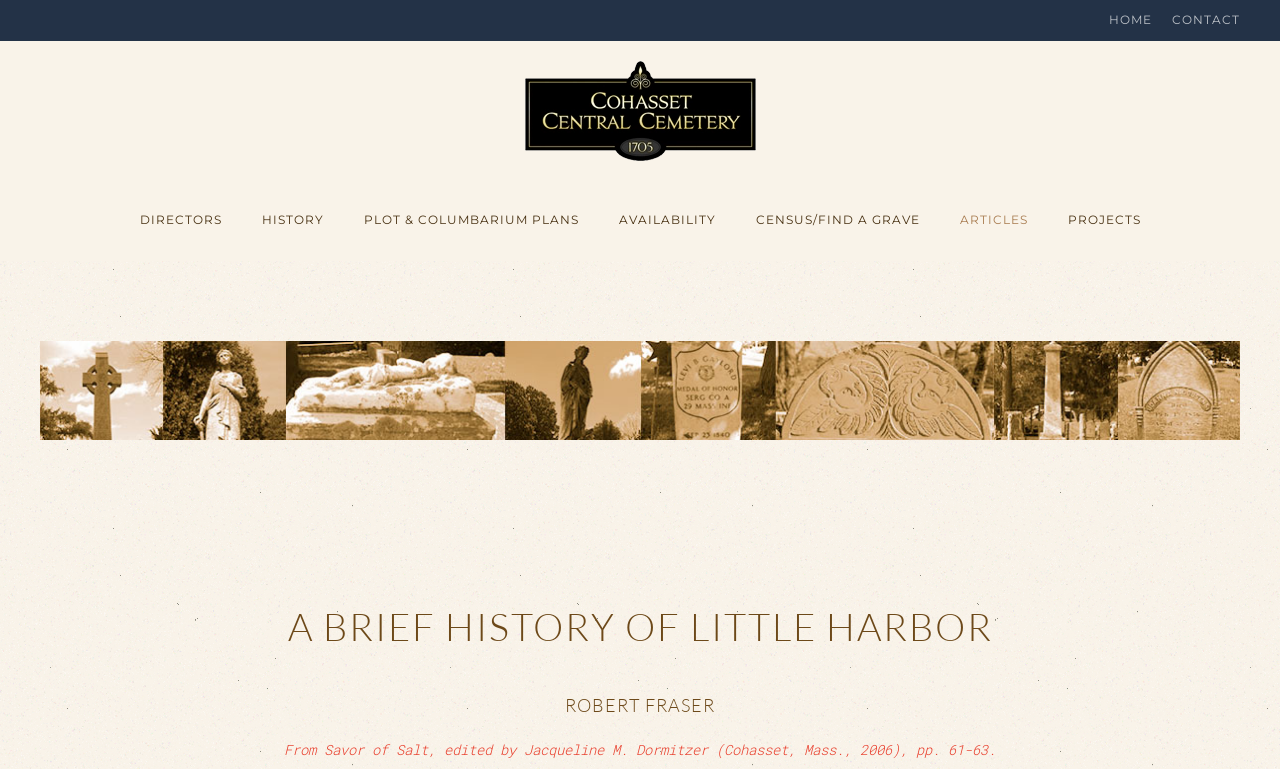Please identify the bounding box coordinates of the element on the webpage that should be clicked to follow this instruction: "read articles". The bounding box coordinates should be given as four float numbers between 0 and 1, formatted as [left, top, right, bottom].

[0.75, 0.235, 0.803, 0.339]